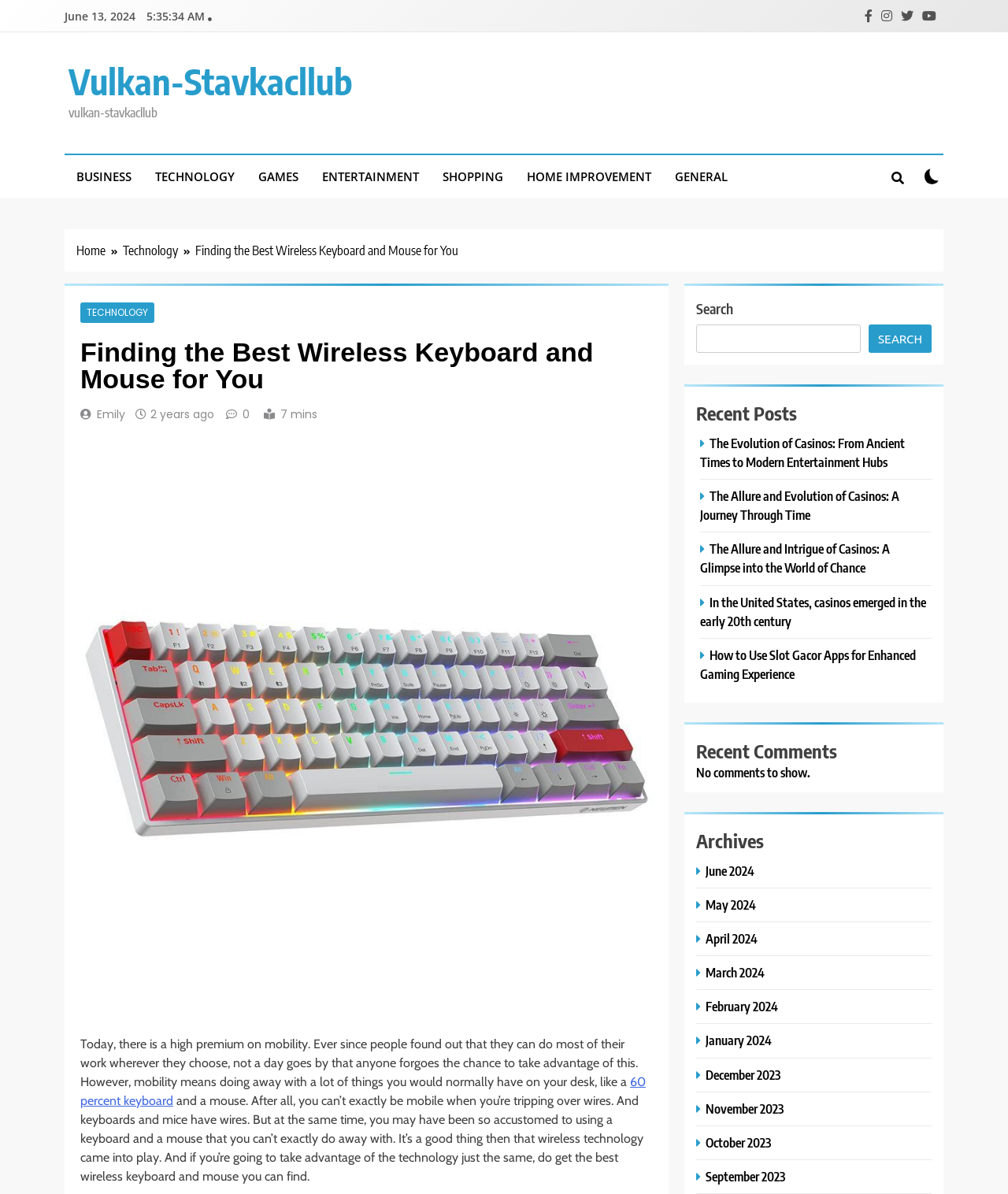What is the purpose of wireless technology in keyboards and mice?
Please provide a single word or phrase as your answer based on the image.

To enable mobility